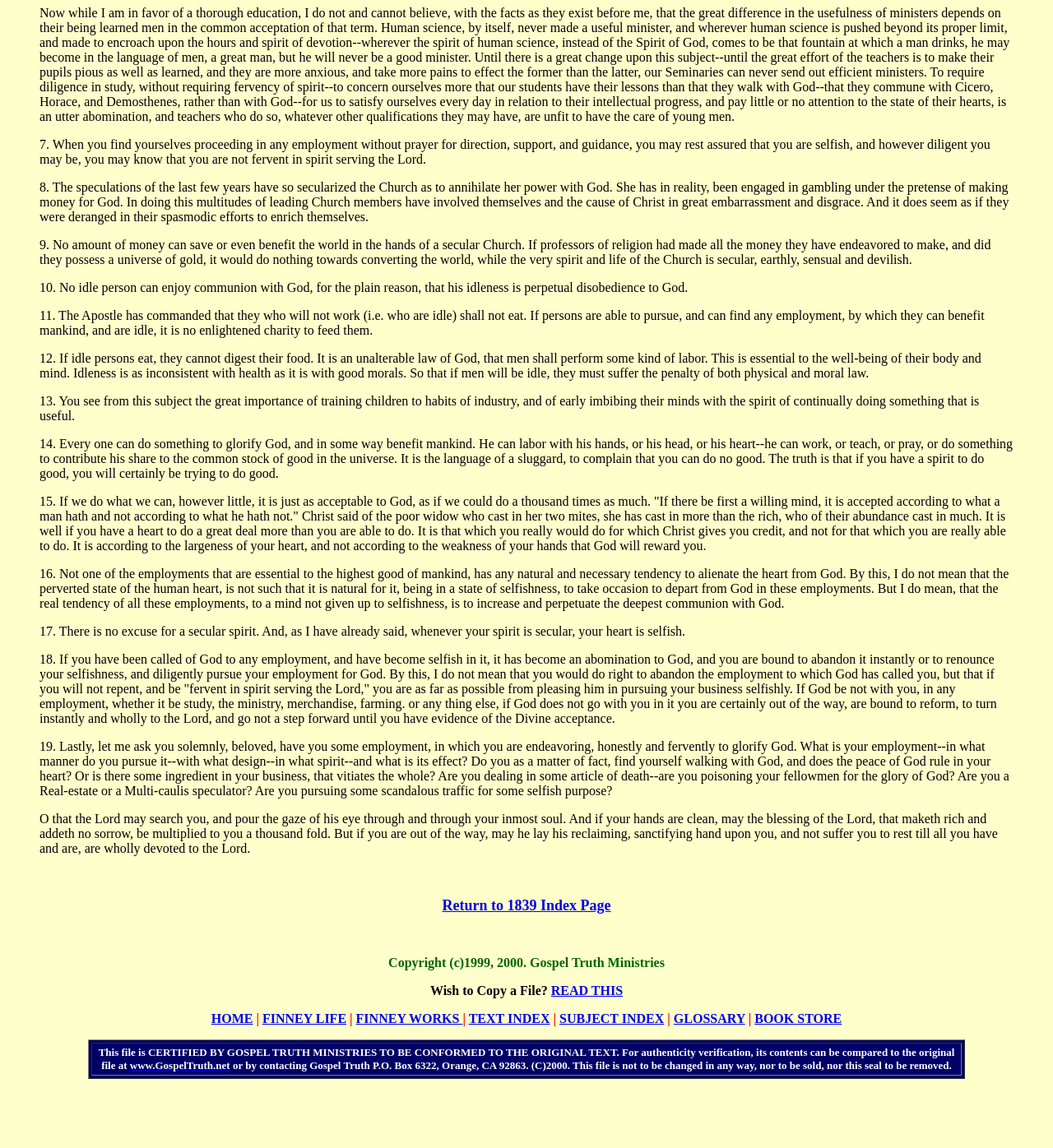Pinpoint the bounding box coordinates of the clickable element to carry out the following instruction: "Check the authenticity of the file."

[0.087, 0.908, 0.913, 0.937]